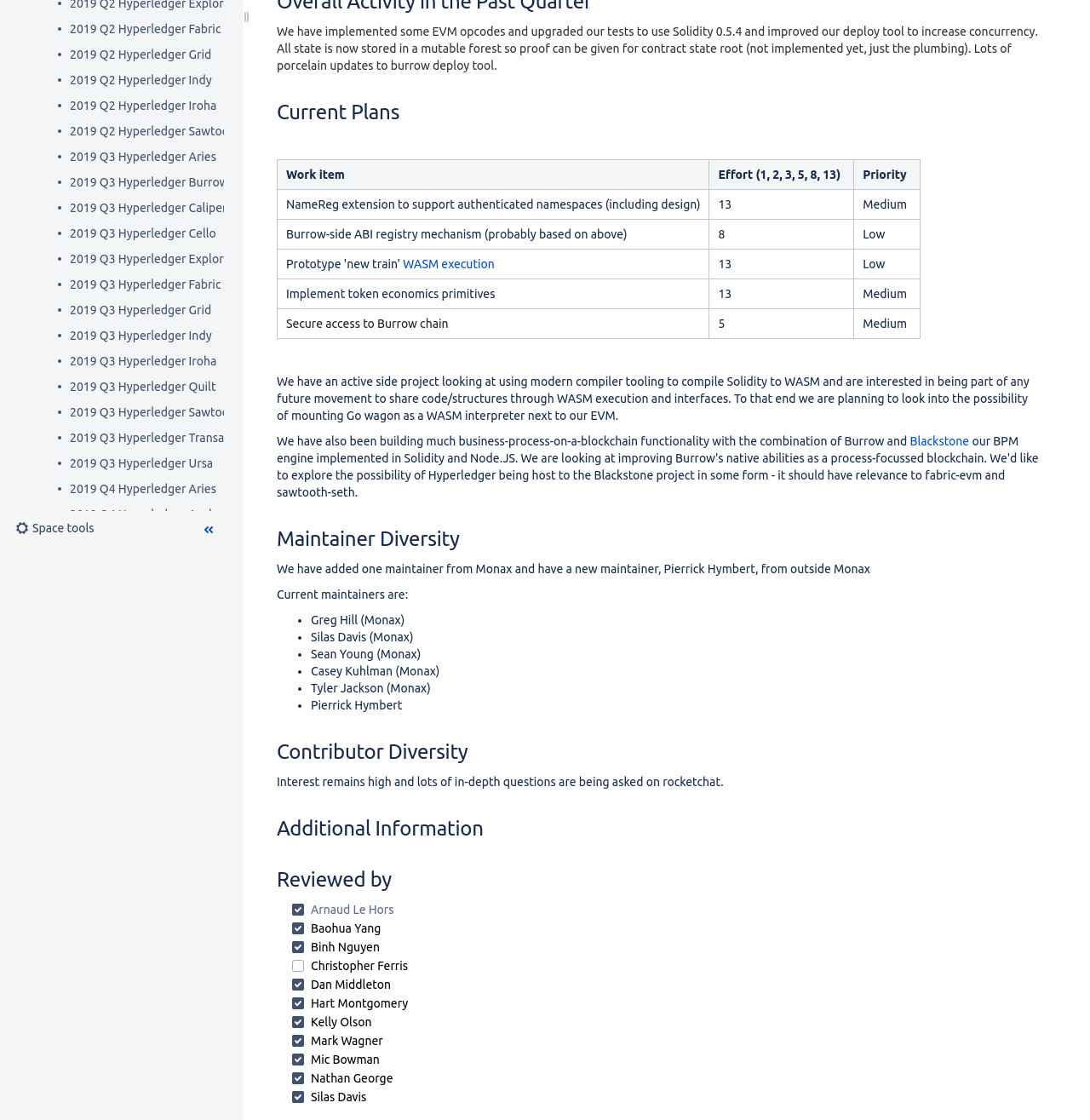Identify and provide the bounding box for the element described by: "Research Relax The Back".

None